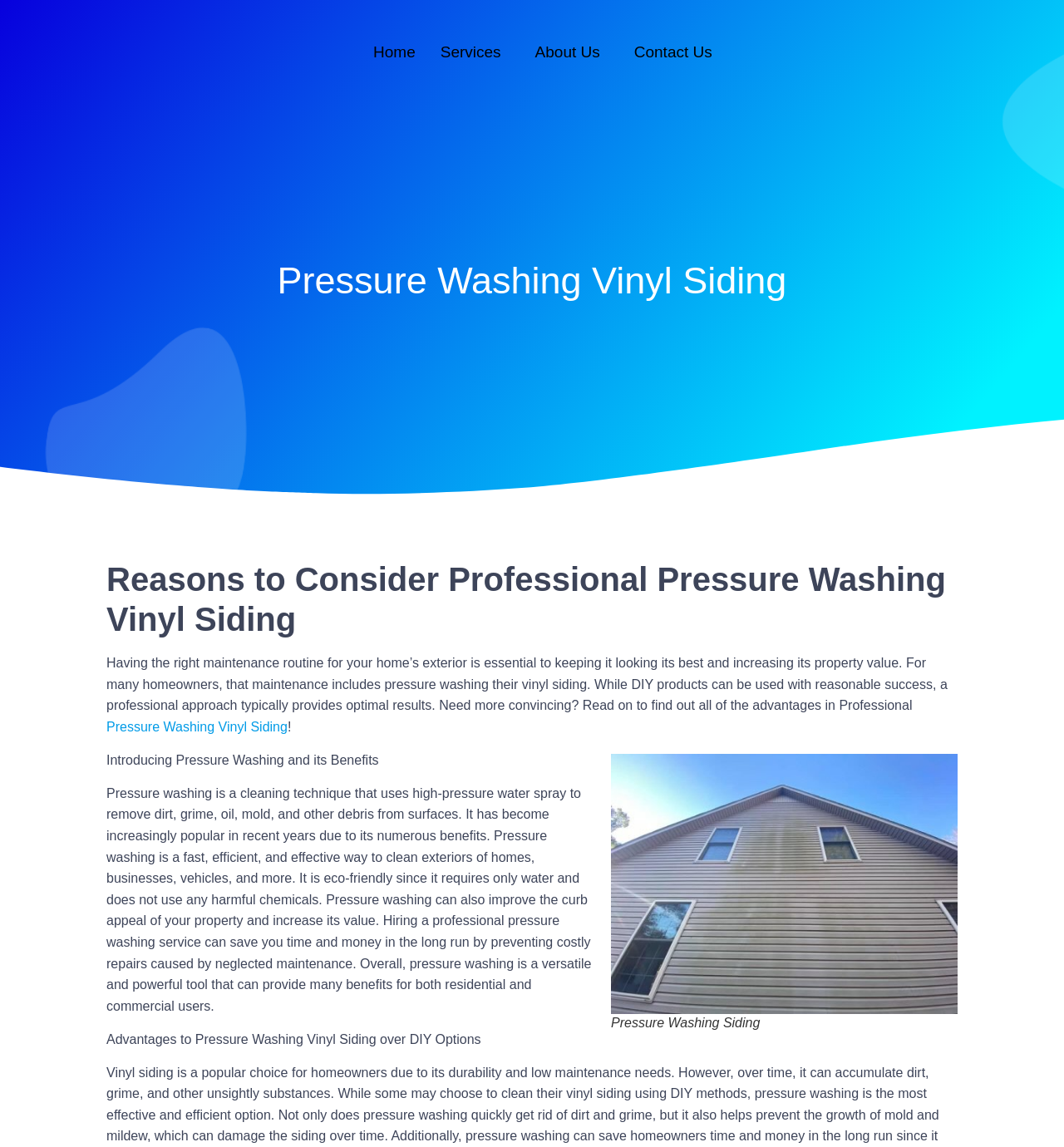Please specify the bounding box coordinates of the clickable region to carry out the following instruction: "Click the 'Pressure Washing Vinyl Siding' link". The coordinates should be four float numbers between 0 and 1, in the format [left, top, right, bottom].

[0.1, 0.627, 0.27, 0.64]